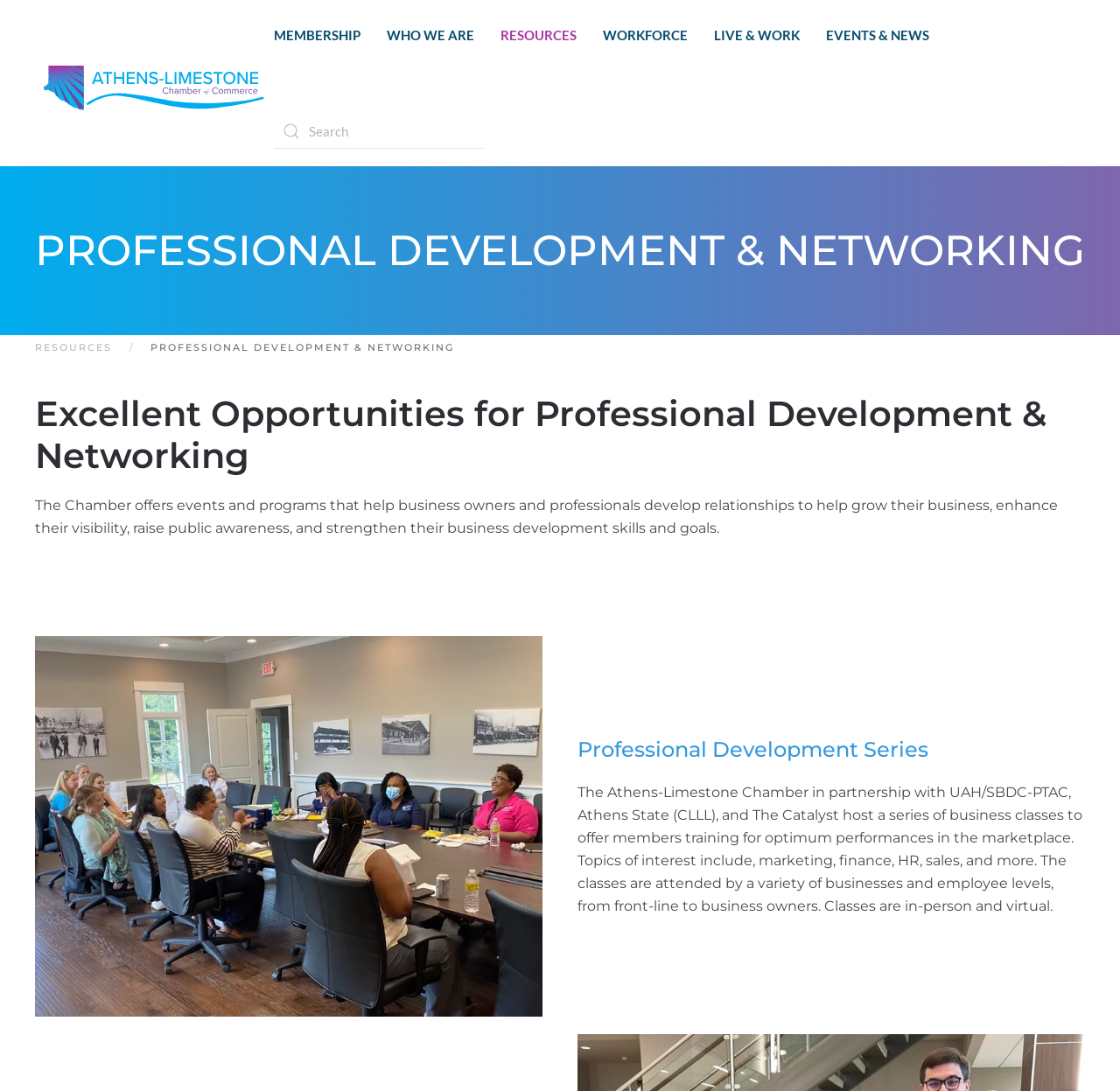Provide the bounding box coordinates of the HTML element this sentence describes: "Skip to main content". The bounding box coordinates consist of four float numbers between 0 and 1, i.e., [left, top, right, bottom].

[0.027, 0.03, 0.16, 0.045]